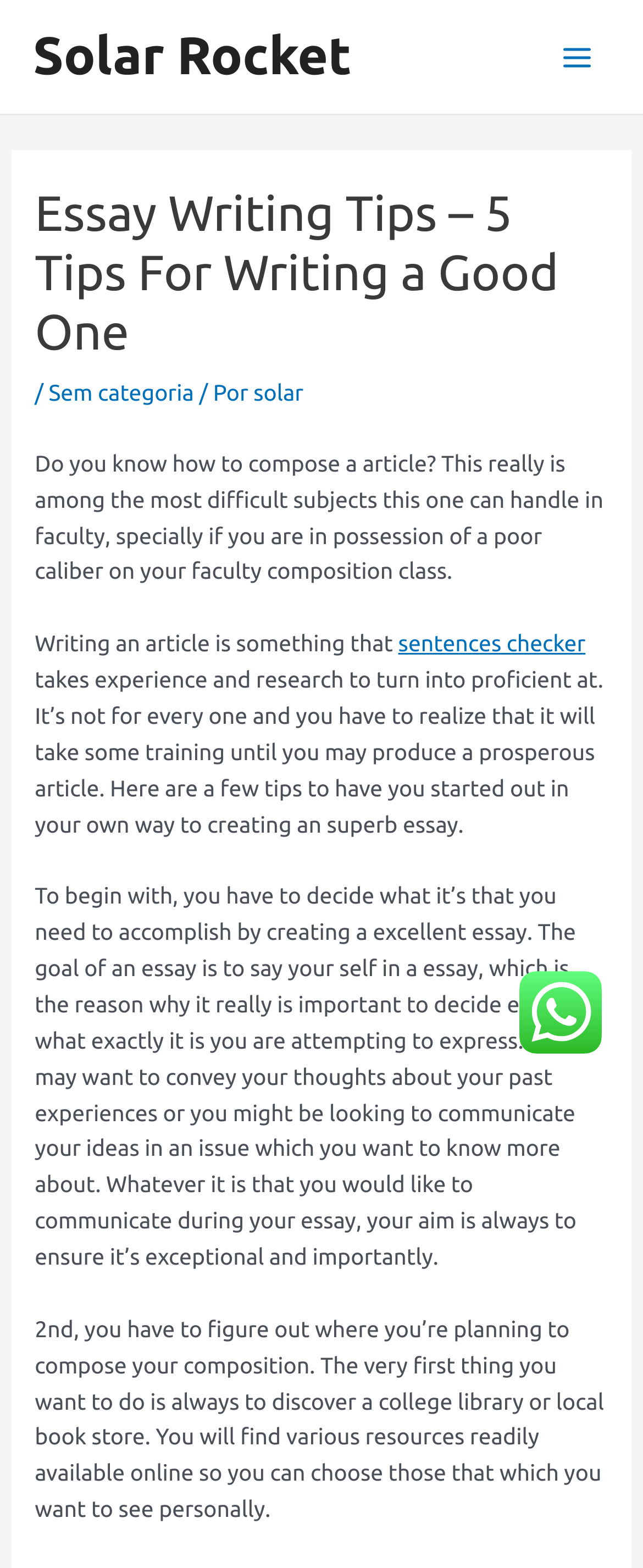What should one decide before writing an essay?
From the screenshot, provide a brief answer in one word or phrase.

What to accomplish